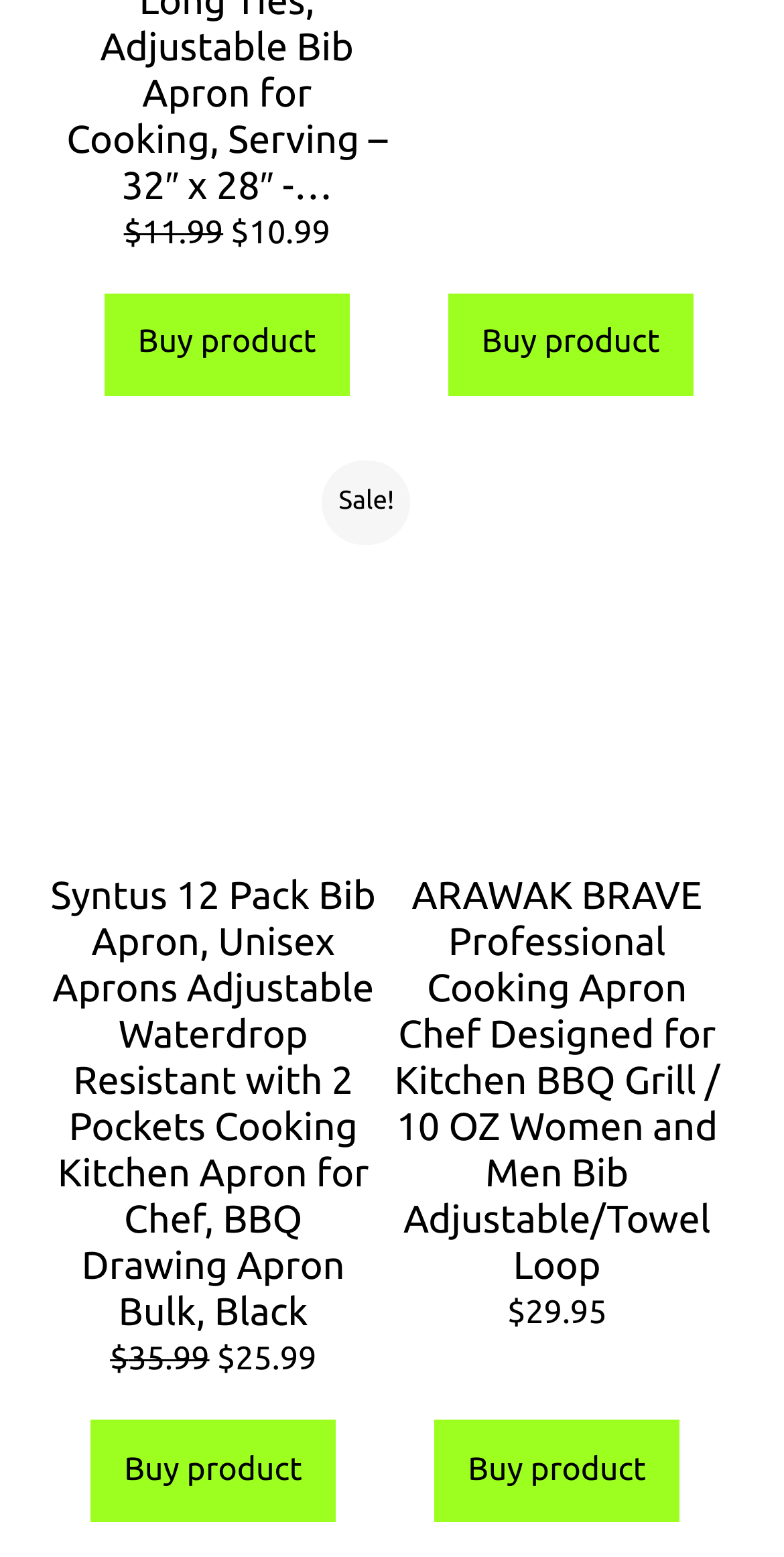With reference to the image, please provide a detailed answer to the following question: What is the product category?

Based on the links and text on the webpage, it appears to be a collection of apron products, including kitchen aprons, chef aprons, and bib aprons, which suggests that the product category is aprons.